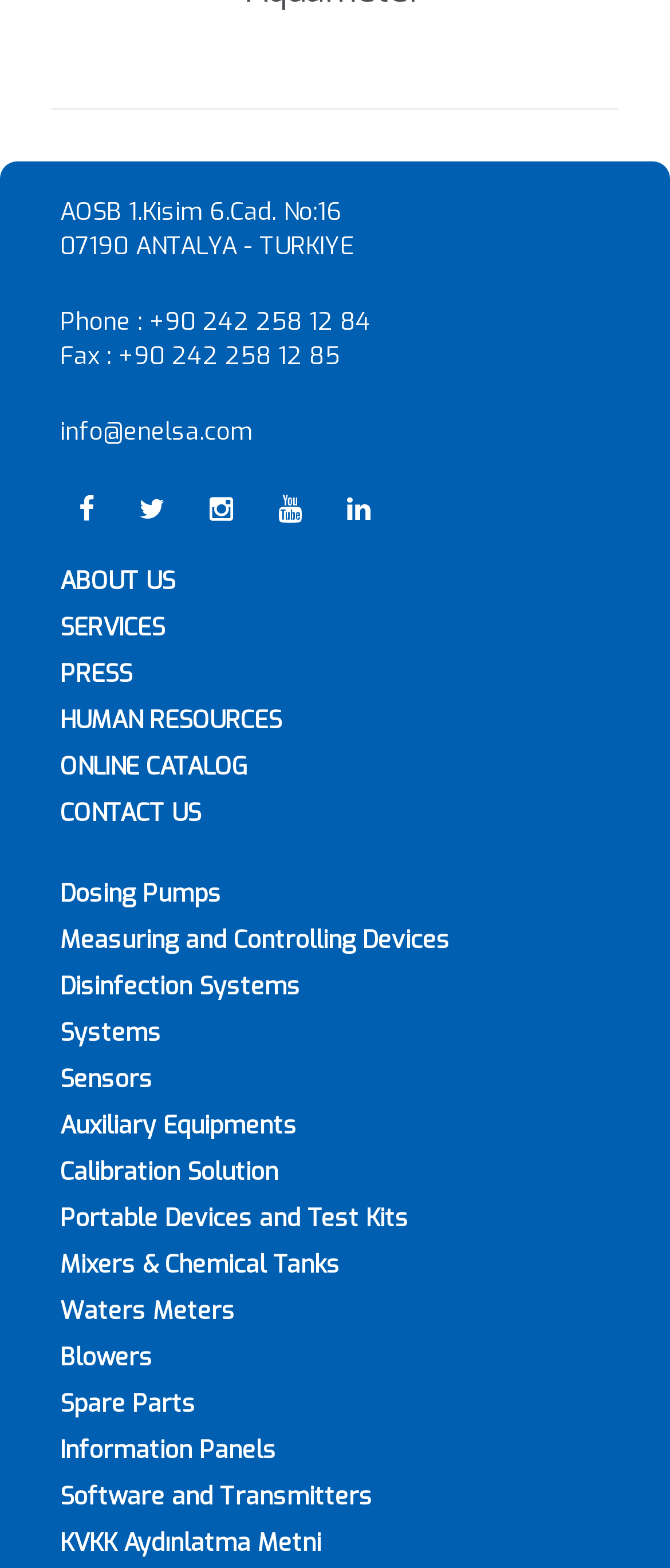Extract the bounding box coordinates of the UI element described: "Portable Devices and Test Kits". Provide the coordinates in the format [left, top, right, bottom] with values ranging from 0 to 1.

[0.09, 0.766, 0.61, 0.787]